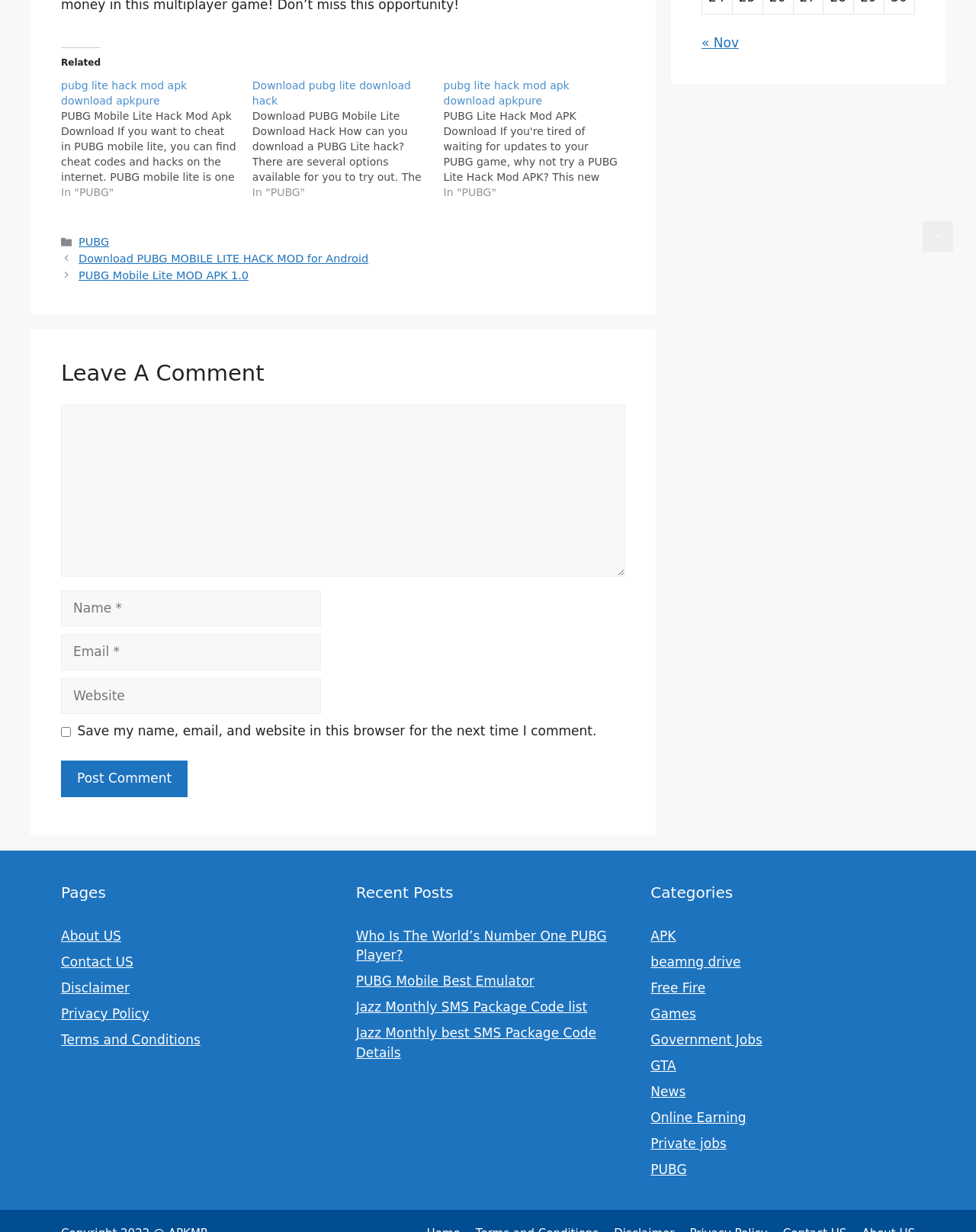Please analyze the image and provide a thorough answer to the question:
What is the main topic of this webpage?

The webpage appears to be focused on PUBG, a popular online multiplayer game, as evident from the multiple links and headings related to PUBG, such as 'PUBG Mobile Lite Hack Mod Apk Download' and 'PUBG Mobile Best Emulator'.